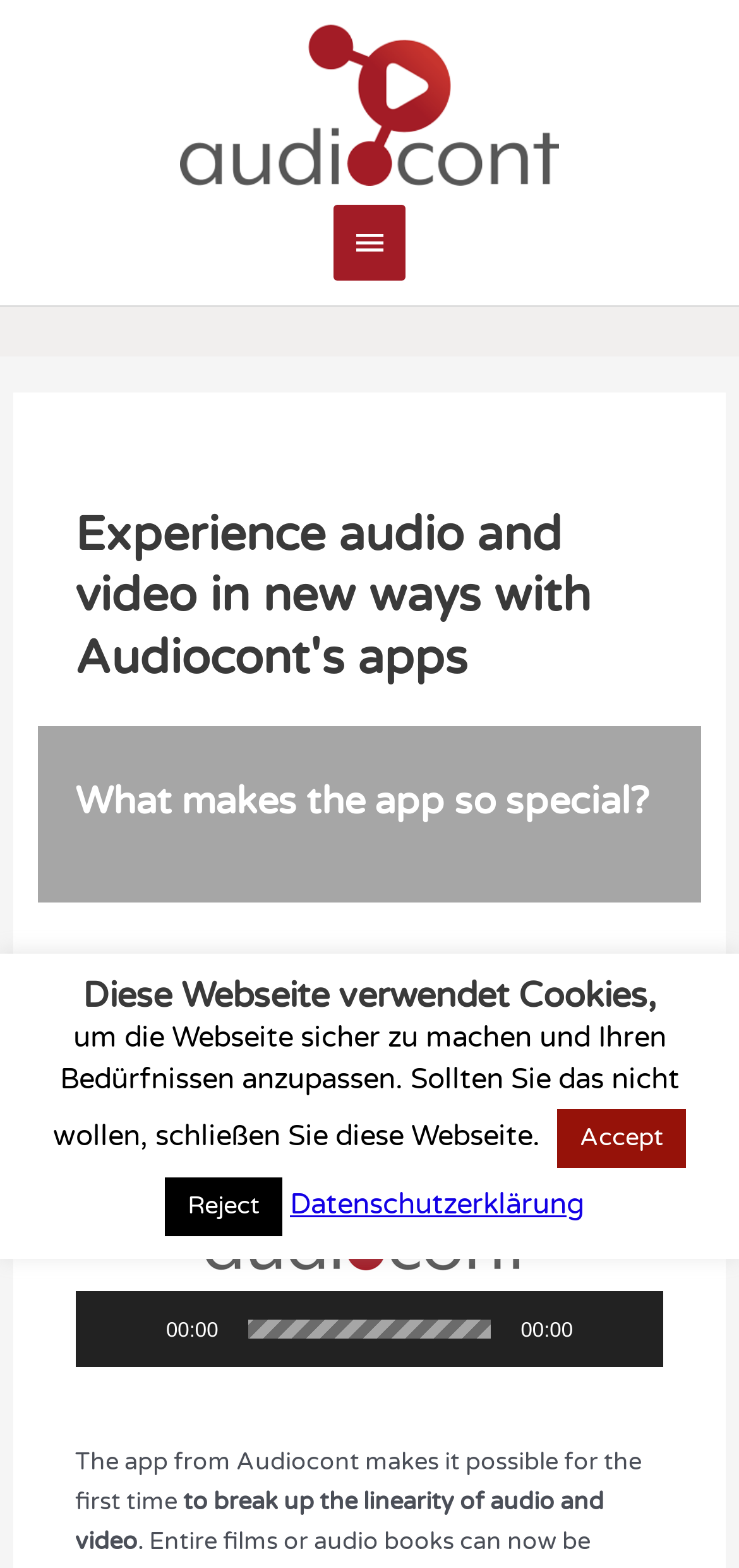What is the function of the 'Accept' button?
Respond with a short answer, either a single word or a phrase, based on the image.

To accept cookies